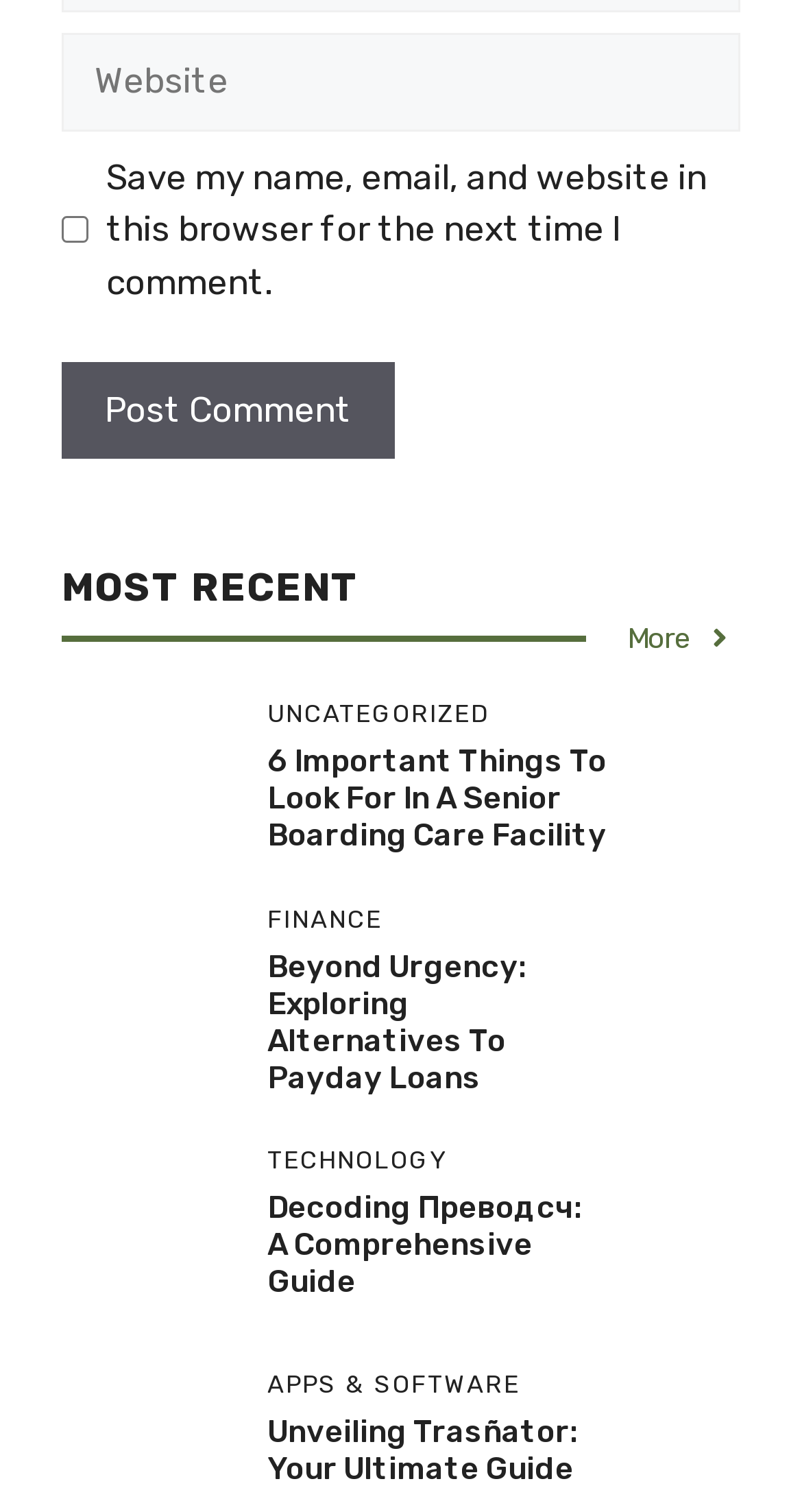Pinpoint the bounding box coordinates of the area that should be clicked to complete the following instruction: "Read more about boarding care". The coordinates must be given as four float numbers between 0 and 1, i.e., [left, top, right, bottom].

[0.077, 0.502, 0.282, 0.53]